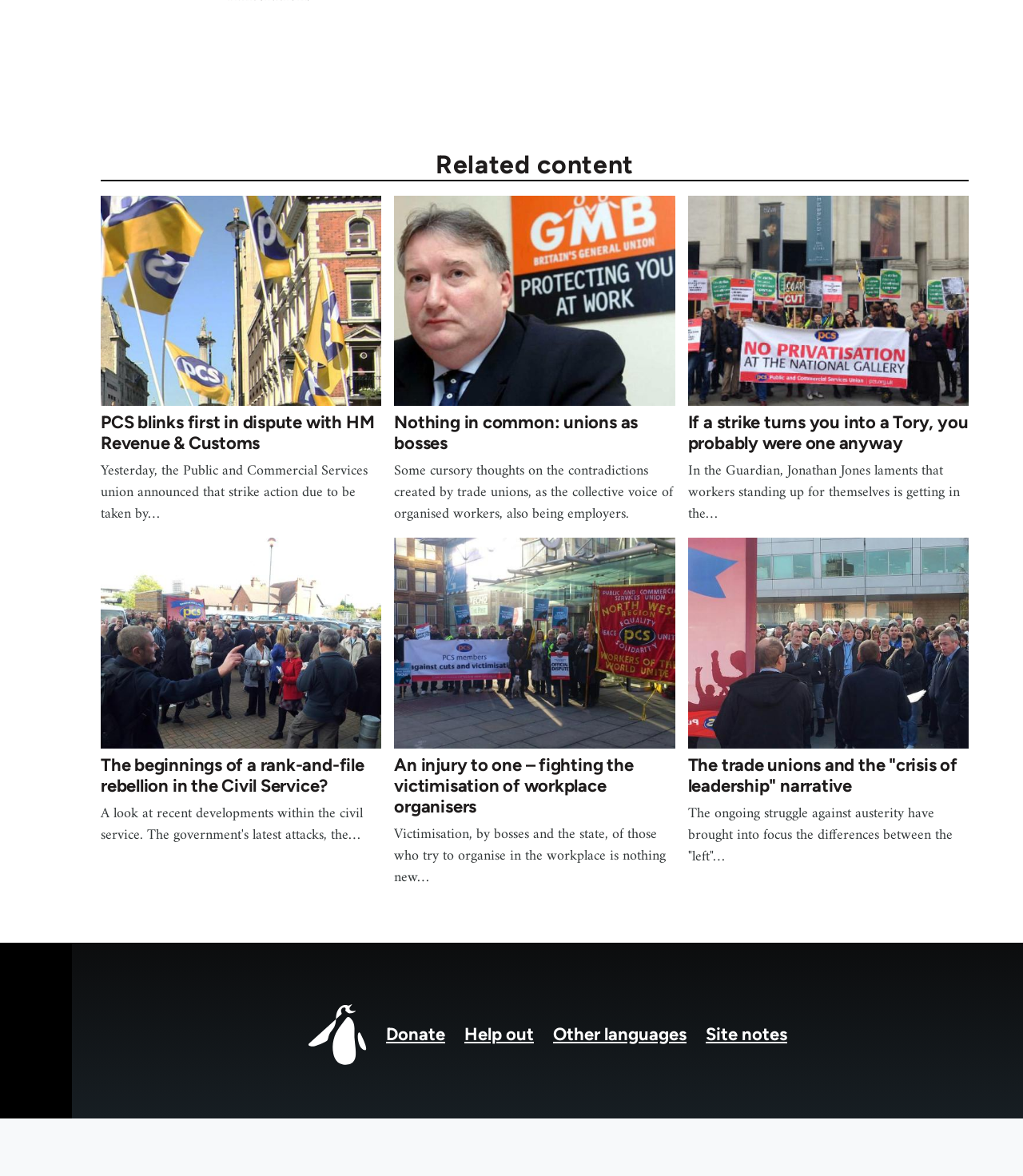Bounding box coordinates should be provided in the format (top-left x, top-left y, bottom-right x, bottom-right y) with all values between 0 and 1. Identify the bounding box for this UI element: Other languages

[0.541, 0.92, 0.671, 0.938]